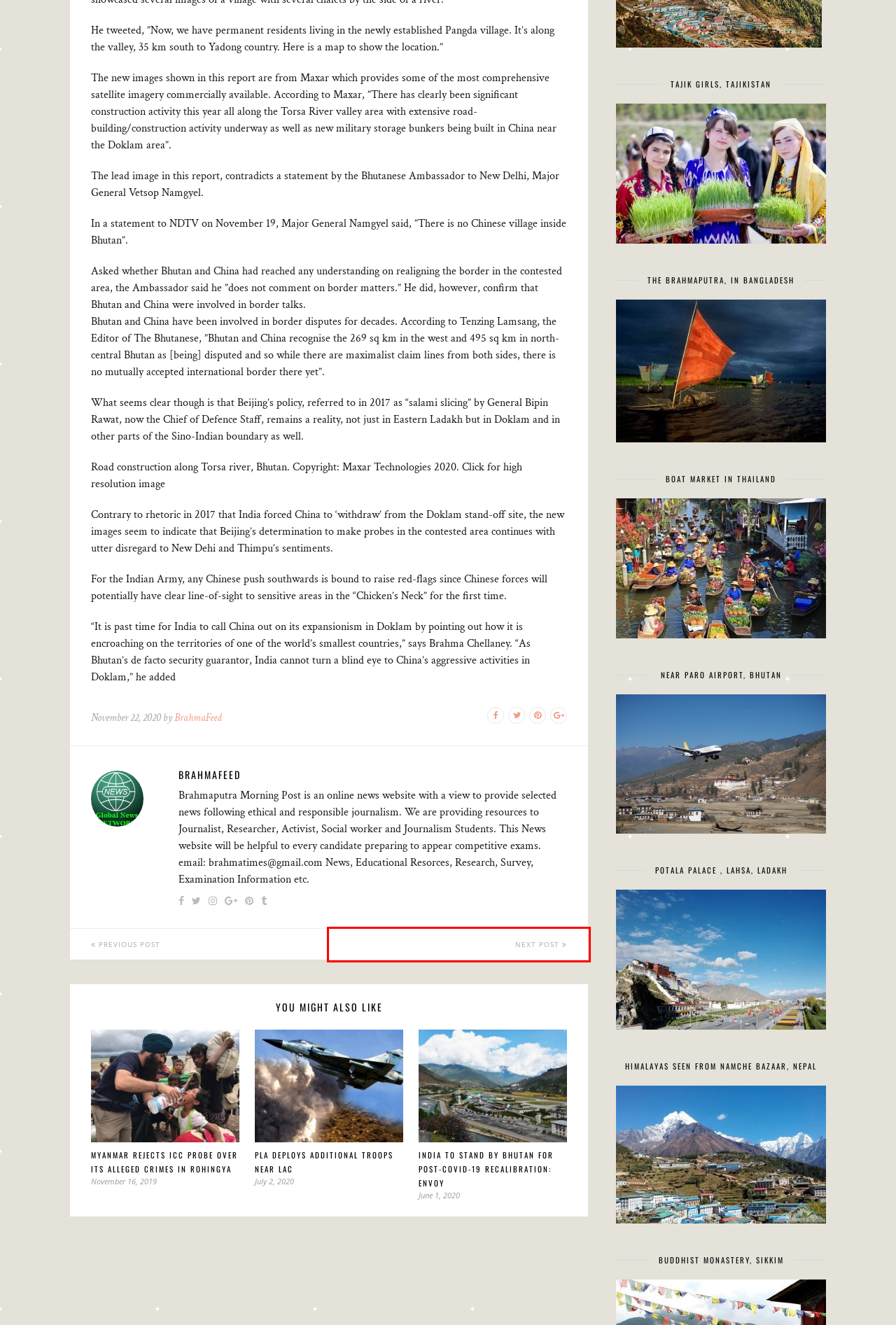Examine the screenshot of a webpage with a red bounding box around a UI element. Select the most accurate webpage description that corresponds to the new page after clicking the highlighted element. Here are the choices:
A. BrahmaFeed – The Brahmapura Morning Times
B. Sc. & Tech. – The Brahmapura Morning Times
C. PLA Deploys Additional Troops Near LAC – The Brahmapura Morning Times
D. Why Bhutan’s Sakteng wildlife sanctuary is disputed by China – The Brahmapura Morning Times
E. UN award for Bhutan’s Queen Mother – The Brahmapura Morning Times
F. Myanmar Rejects ICC Probe Over its Alleged Crimes in Rohingya – The Brahmapura Morning Times
G. India to stand by Bhutan for post-Covid-19 recalibration: Envoy – The Brahmapura Morning Times
H. The Brahmapura Morning Times

D